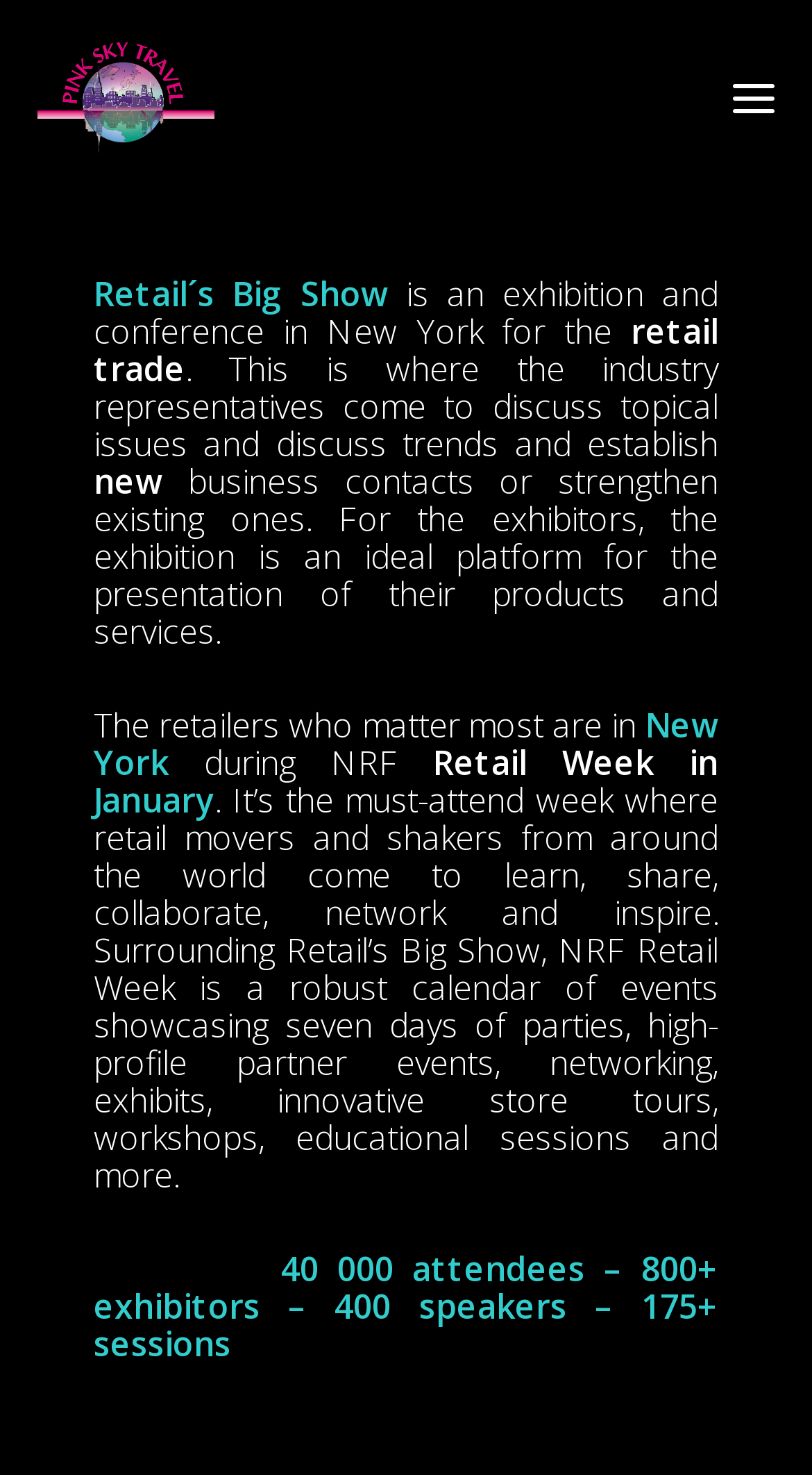Provide the bounding box coordinates for the UI element that is described as: "alt="Pink Sky Travel"".

[0.046, 0.024, 0.265, 0.105]